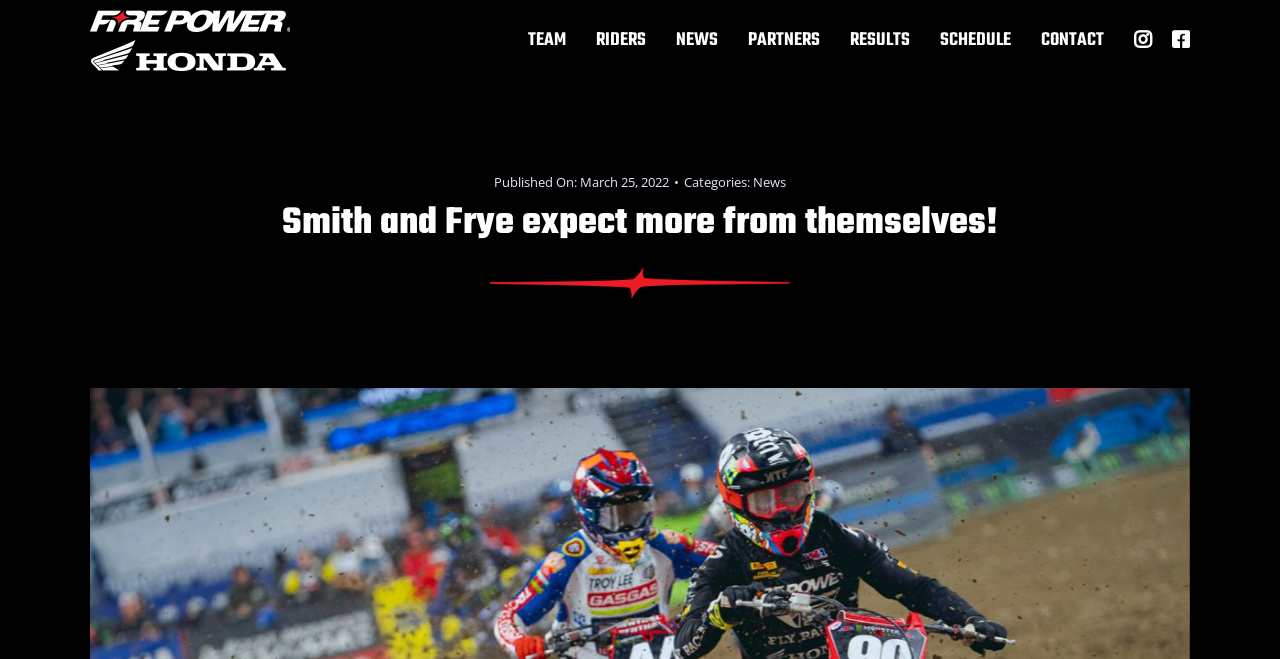Provide a one-word or short-phrase response to the question:
What is the category of the article?

News